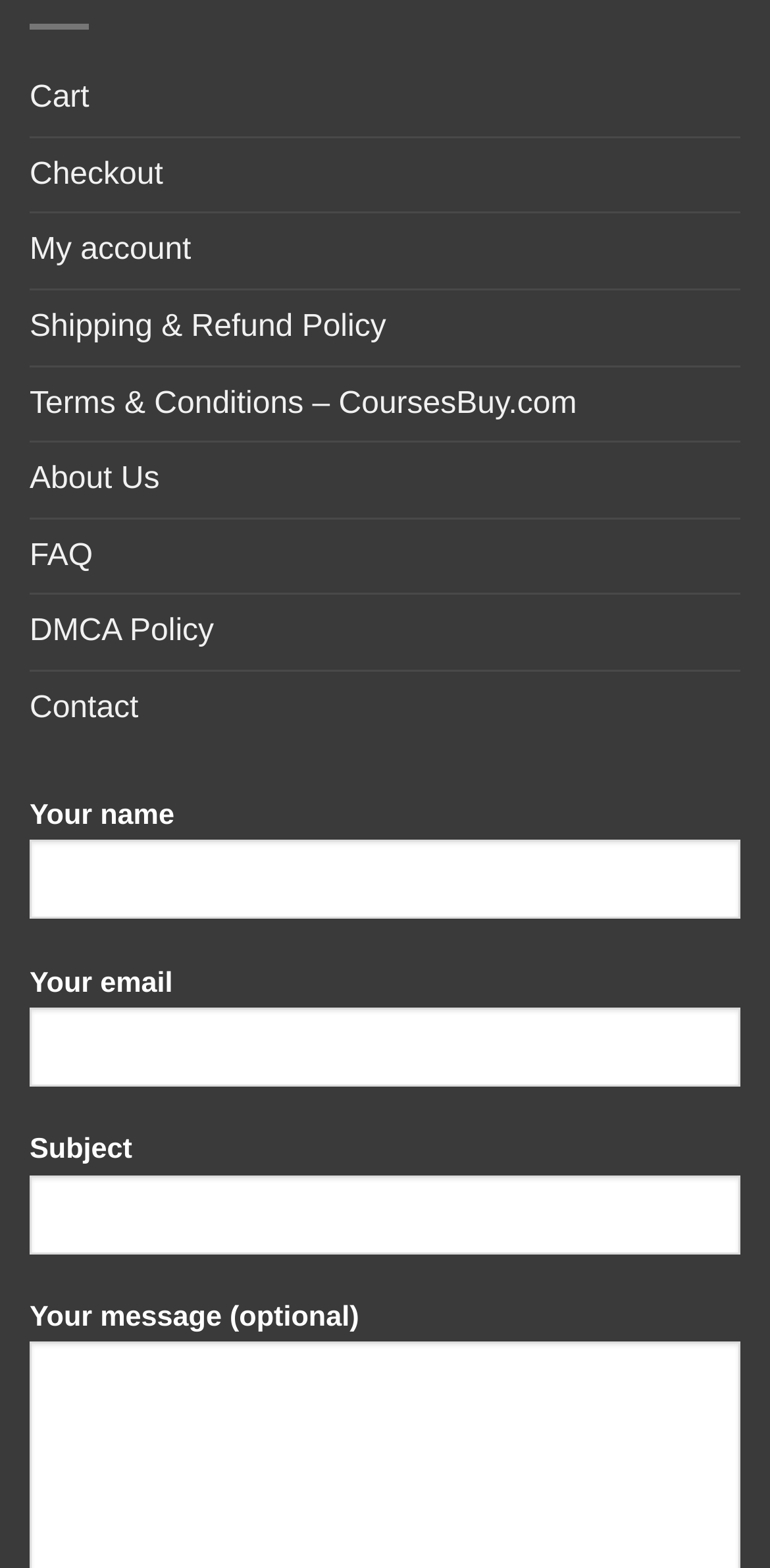How many links are in the top navigation bar? Examine the screenshot and reply using just one word or a brief phrase.

8